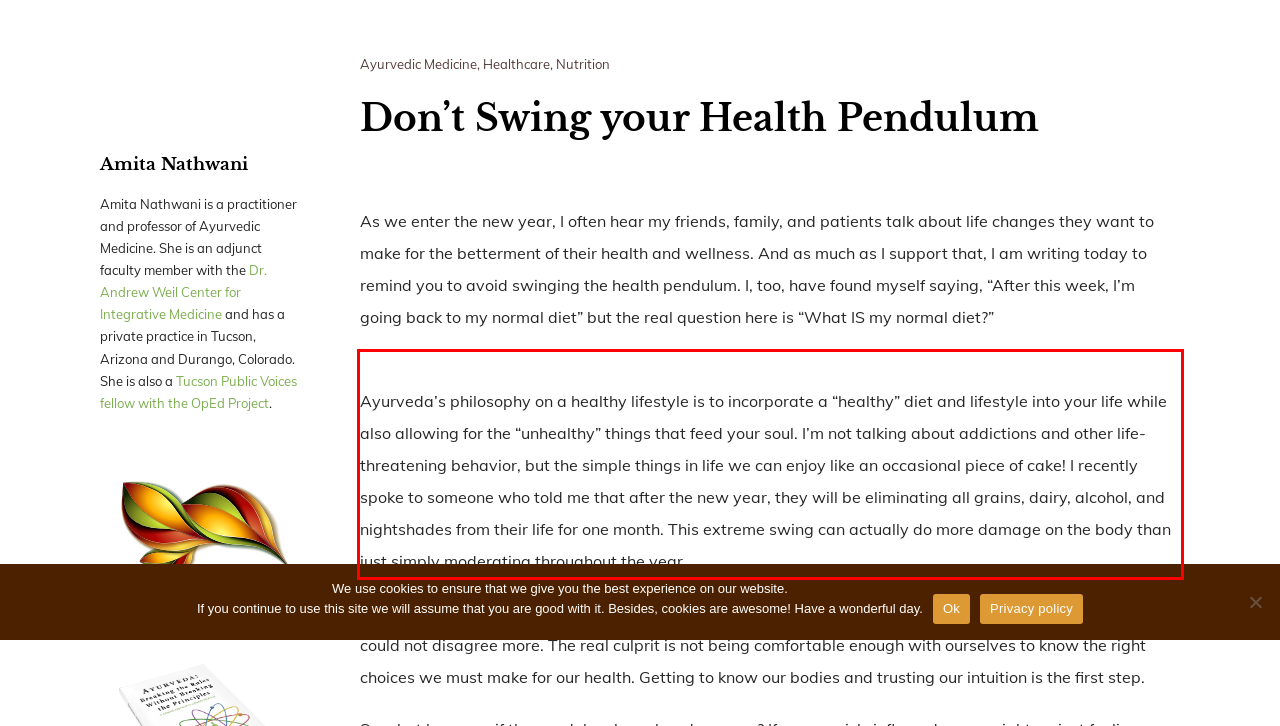You are given a webpage screenshot with a red bounding box around a UI element. Extract and generate the text inside this red bounding box.

Ayurveda’s philosophy on a healthy lifestyle is to incorporate a “healthy” diet and lifestyle into your life while also allowing for the “unhealthy” things that feed your soul. I’m not talking about addictions and other life-threatening behavior, but the simple things in life we can enjoy like an occasional piece of cake! I recently spoke to someone who told me that after the new year, they will be eliminating all grains, dairy, alcohol, and nightshades from their life for one month. This extreme swing can actually do more damage on the body than just simply moderating throughout the year.